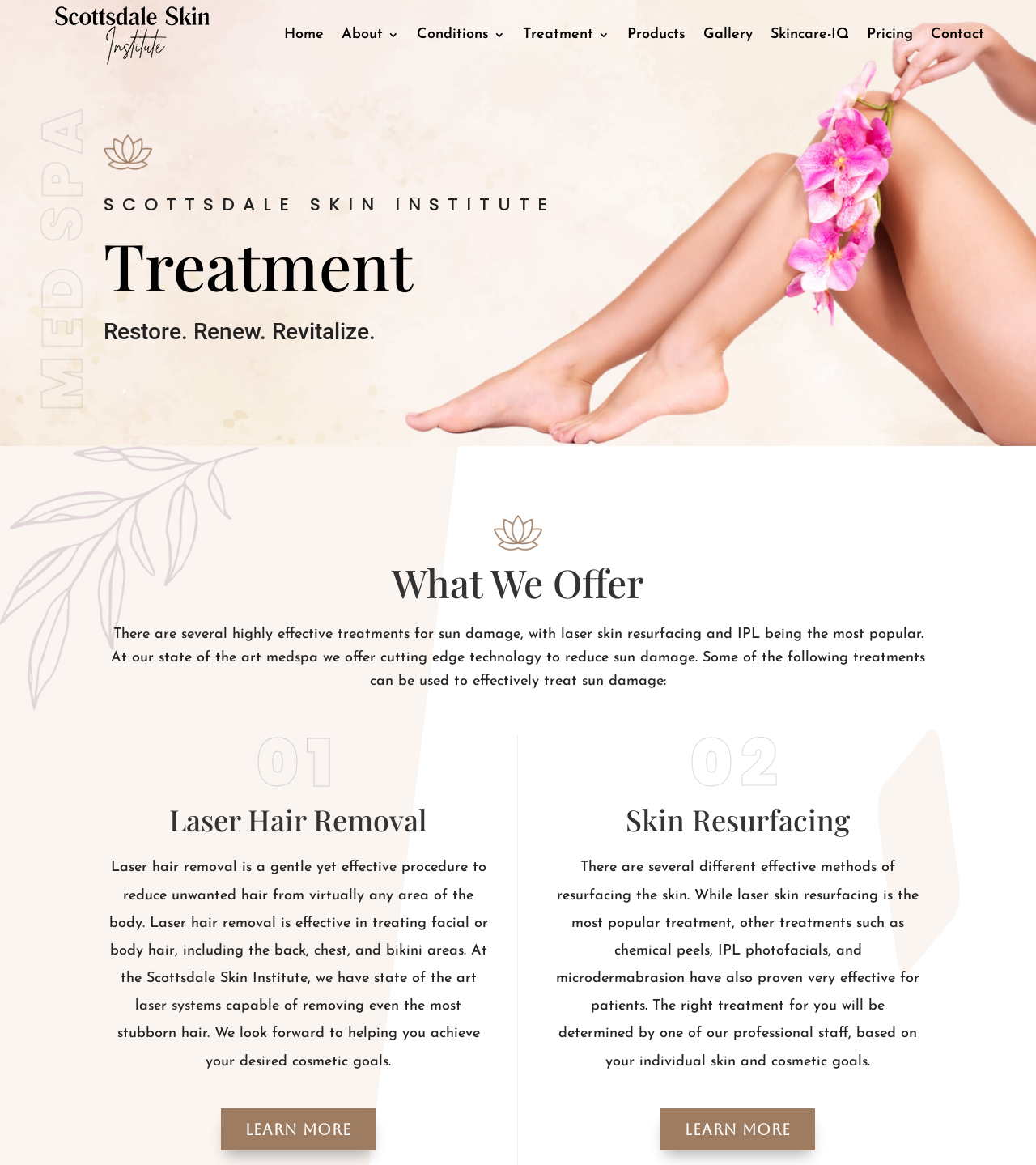Determine the bounding box coordinates of the clickable region to execute the instruction: "Learn more about Skin Resurfacing". The coordinates should be four float numbers between 0 and 1, denoted as [left, top, right, bottom].

[0.638, 0.951, 0.787, 0.988]